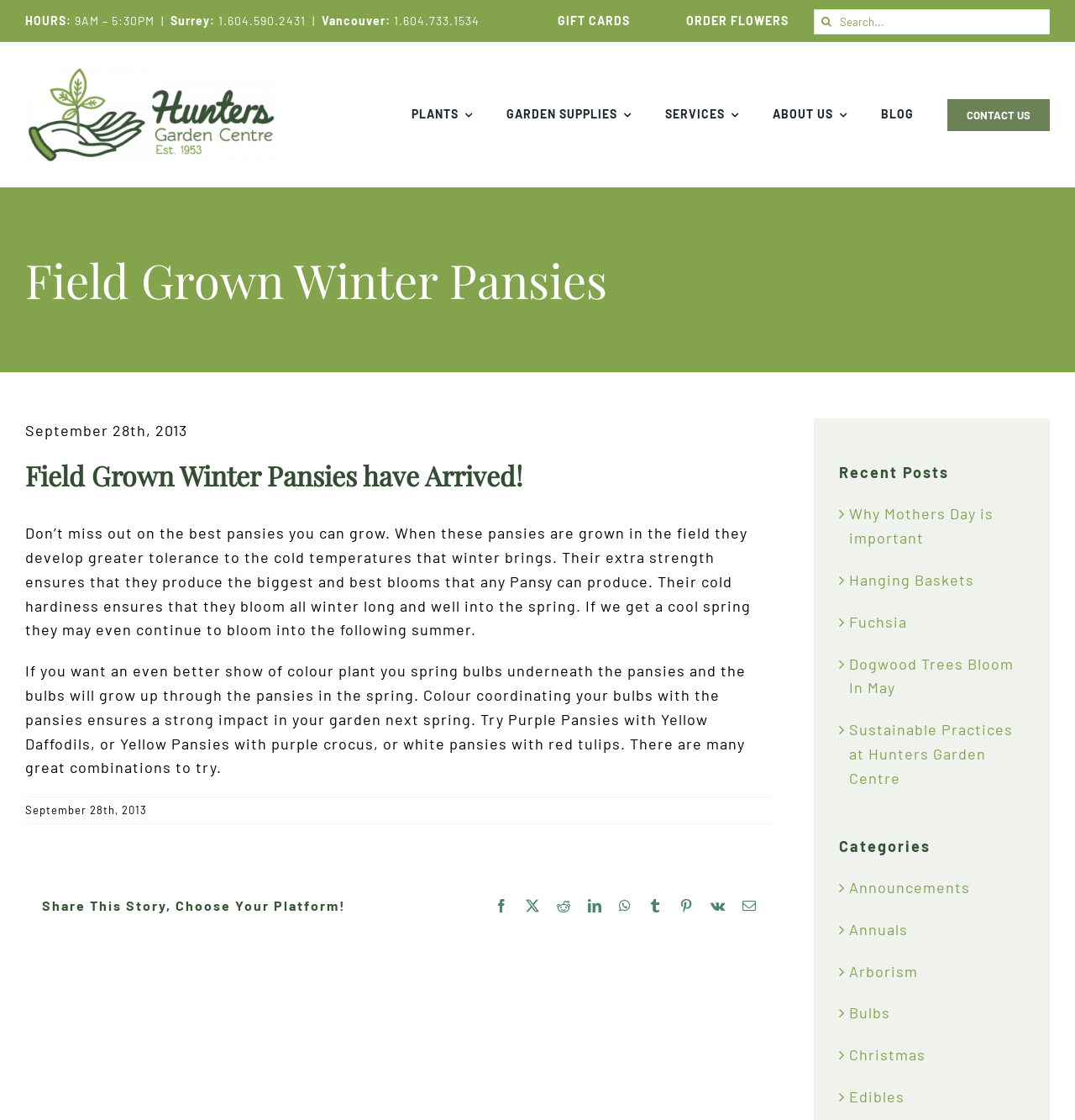Determine the bounding box coordinates of the clickable region to carry out the instruction: "Learn about garden supplies".

[0.471, 0.082, 0.588, 0.124]